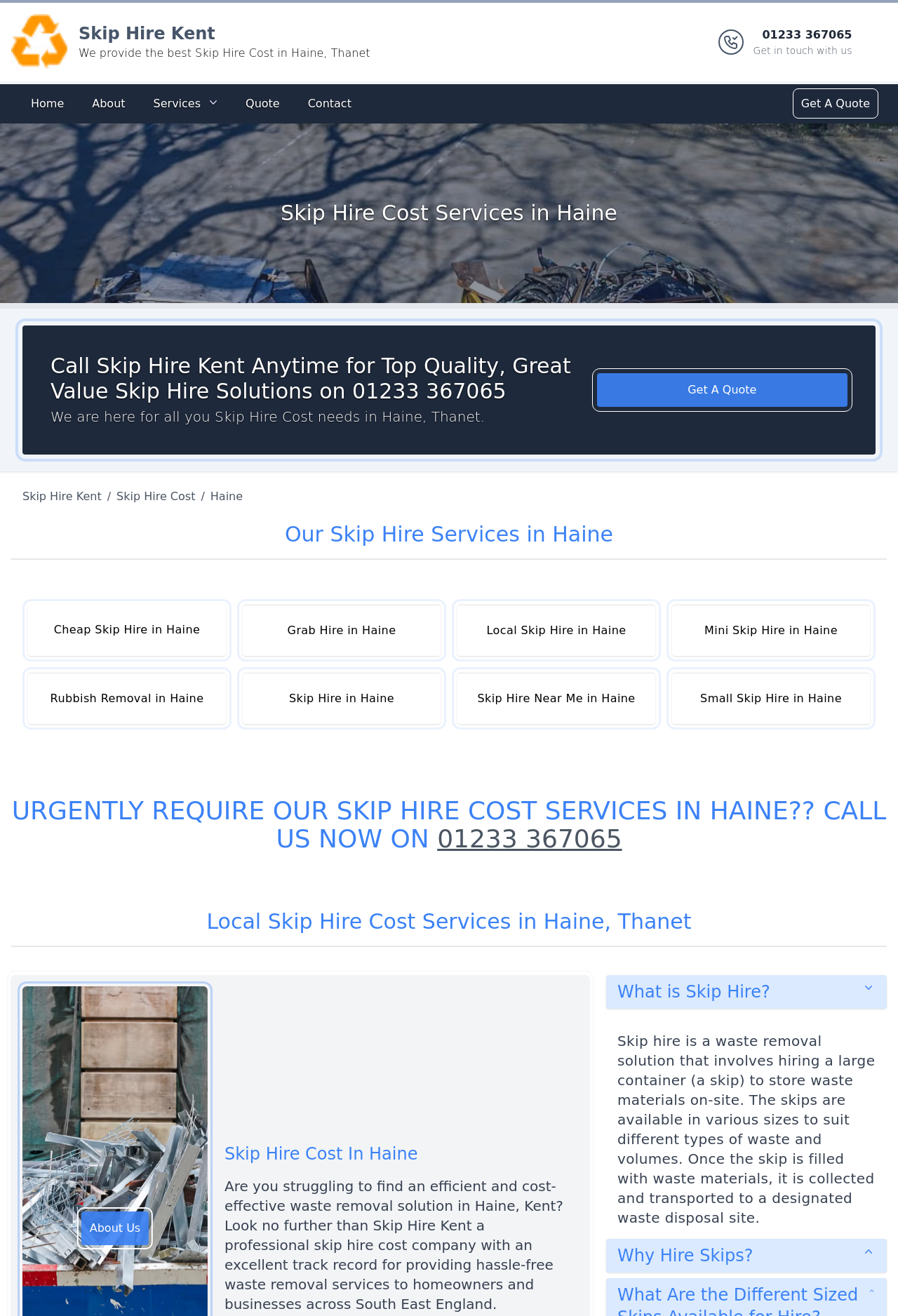Generate a thorough caption detailing the webpage content.

The webpage is about Skip Hire Kent, a company providing skip hire cost services in Haine, Thanet. At the top, there is a banner with the company's logo and a brief description. Below the banner, there are several links to different sections of the website, including Home, About, Services, Quote, and Contact.

The main content of the webpage is divided into several sections. The first section has a heading "Skip Hire Cost Services in Haine" and features an image related to skip hire services. Below the image, there is a heading "Call Skip Hire Kent Anytime for Top Quality, Great Value Skip Hire Solutions on 01233 367065" and a brief description of the company's services.

The next section has a heading "Our Skip Hire Services in Haine" and lists several links to different types of skip hire services, including Cheap Skip Hire, Grab Hire, Local Skip Hire, Mini Skip Hire, Rubbish Removal, Skip Hire, Skip Hire Near Me, and Small Skip Hire.

Further down the page, there is a section with a heading "URGENTLY REQUIRE OUR SKIP HIRE COST SERVICES IN HAINE?? CALL US NOW ON 01233 367065" and a link to call the company. Below this section, there is a heading "Local Skip Hire Cost Services in Haine, Thanet" and a brief description of the company's services.

The webpage also features a section with a heading "Skip Hire Cost In Haine" and a detailed description of the company's skip hire cost services. There are also two buttons, "What is Skip Hire?" and "Why Hire Skips?", which provide additional information about skip hire services.

At the bottom of the page, there is a link to "About Us" and a brief description of the company's services. Overall, the webpage is well-organized and easy to navigate, with clear headings and concise descriptions of the company's services.